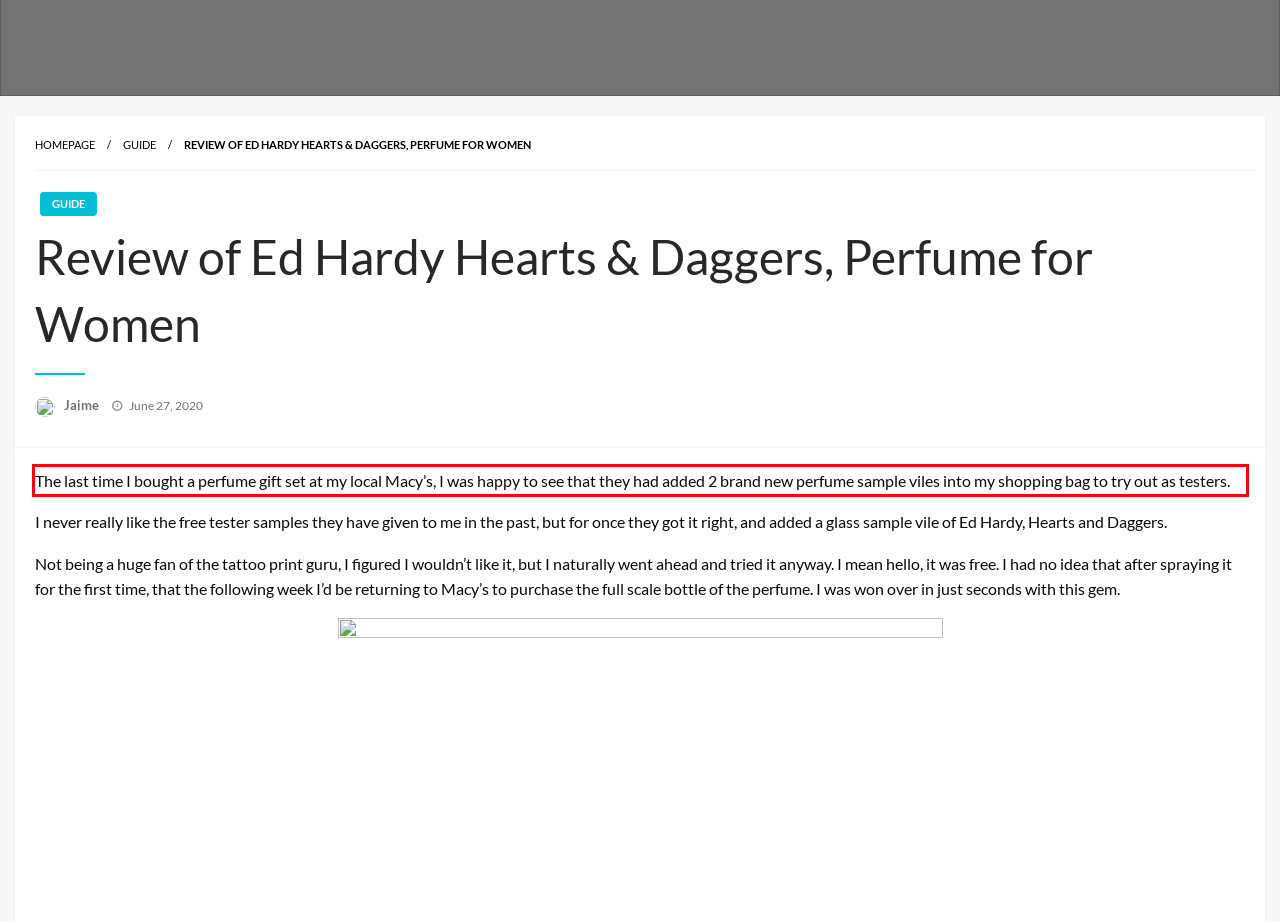Please examine the screenshot of the webpage and read the text present within the red rectangle bounding box.

The last time I bought a perfume gift set at my local Macy’s, I was happy to see that they had added 2 brand new perfume sample viles into my shopping bag to try out as testers.